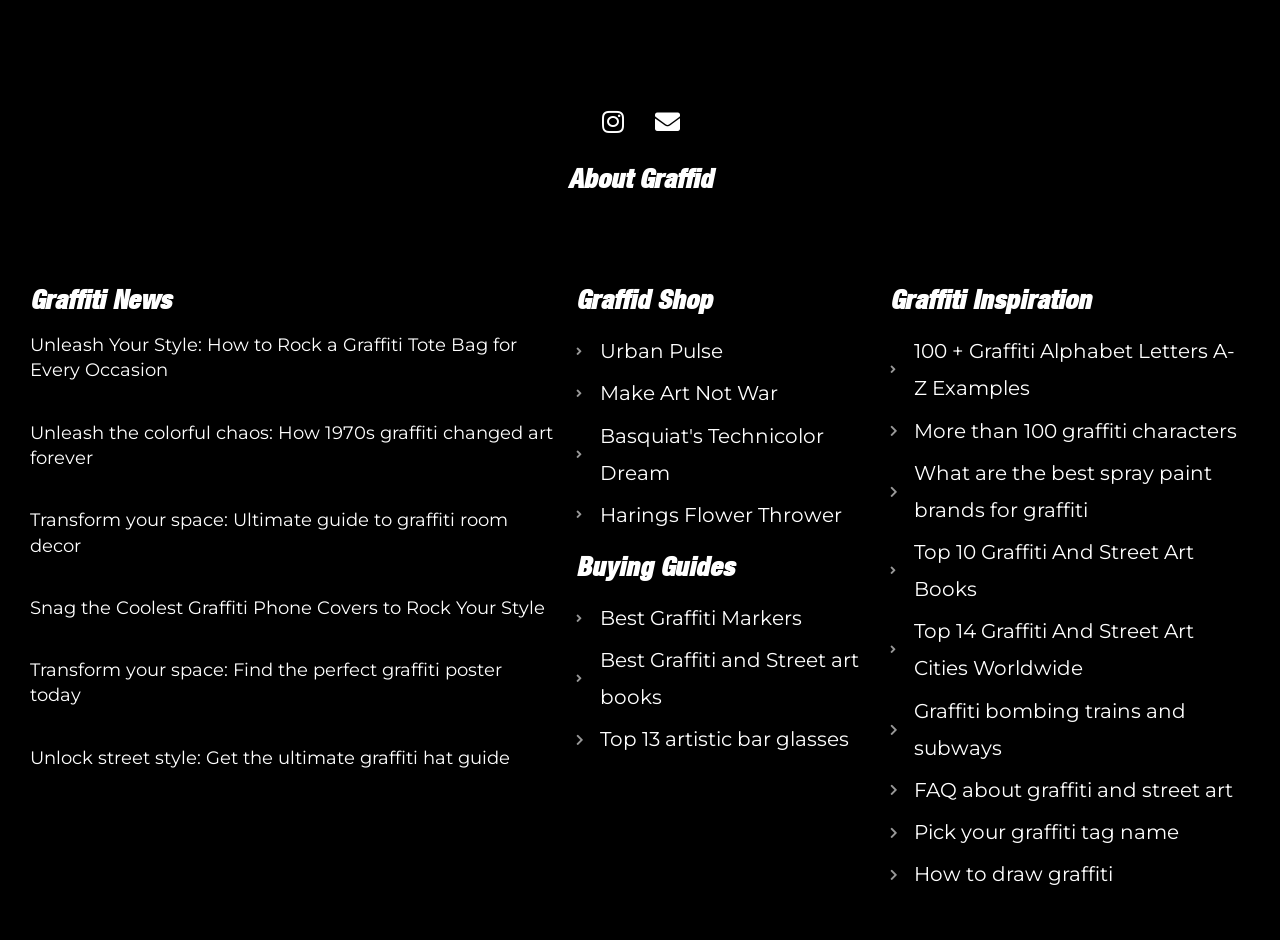Return the bounding box coordinates of the UI element that corresponds to this description: "How to draw graffiti". The coordinates must be given as four float numbers in the range of 0 and 1, [left, top, right, bottom].

[0.695, 0.911, 0.97, 0.95]